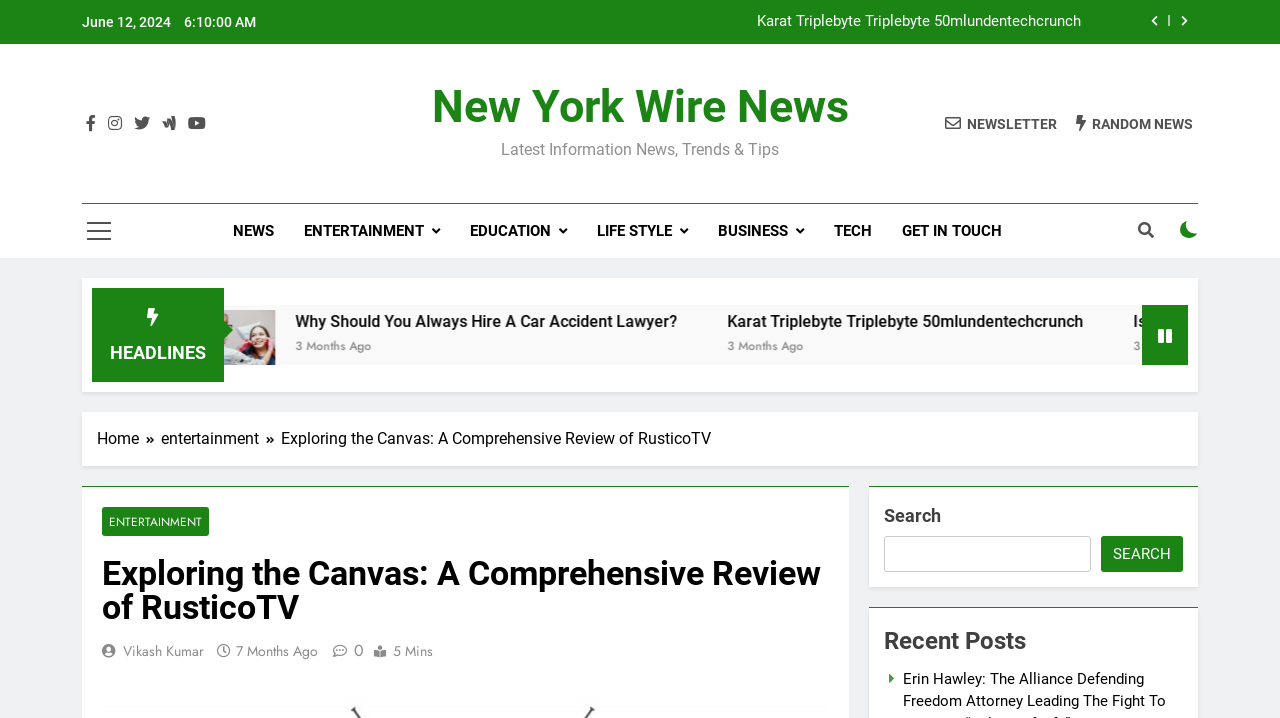Based on the image, provide a detailed response to the question:
What is the date of the article 'Exploring the Canvas: A Comprehensive Review of RusticoTV'?

I found the date by looking at the top of the webpage, where it says 'June 12, 2024' next to the time '6:10:00 AM'.